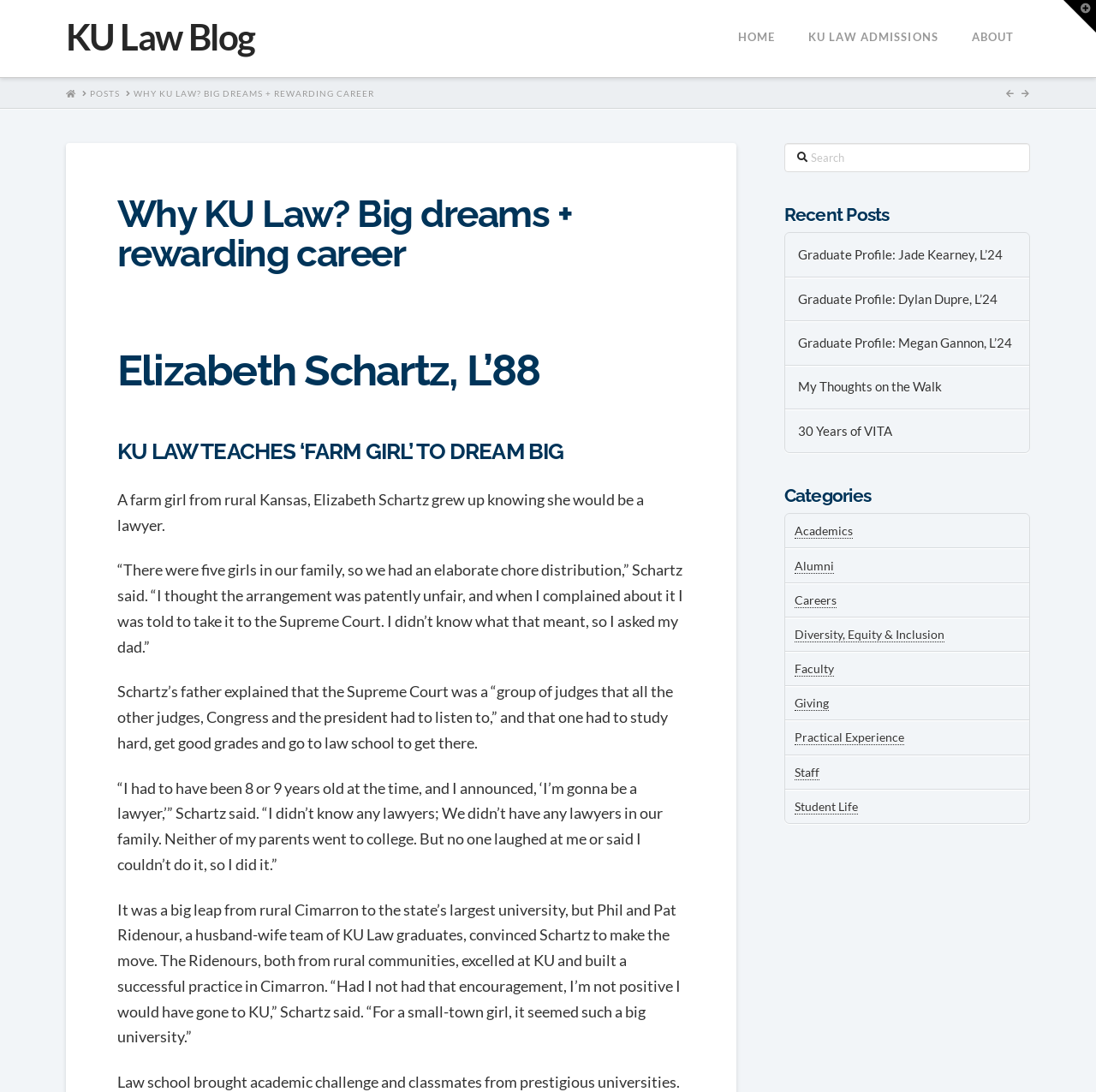Please provide a comprehensive response to the question below by analyzing the image: 
What is Elizabeth Schartz's profession?

According to the webpage, Elizabeth Schartz grew up knowing she would be a lawyer, and she eventually became one. This information is mentioned in the paragraph that starts with 'A farm girl from rural Kansas, Elizabeth Schartz grew up knowing she would be a lawyer.'